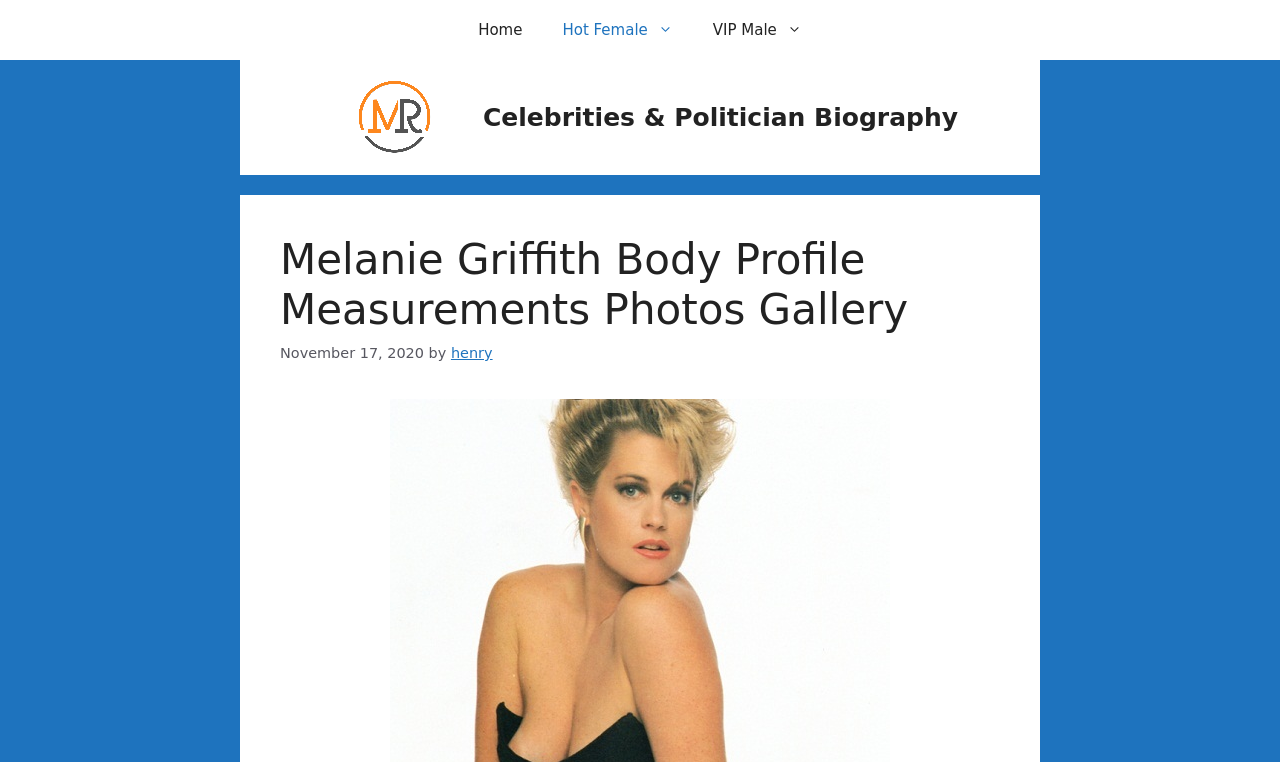Please analyze the image and provide a thorough answer to the question:
Who is the author of this biography?

The author of this biography can be found in the 'link' element with the label 'henry', which is a child of the 'Content' header. This link is likely the author credit for the biography content on this page.